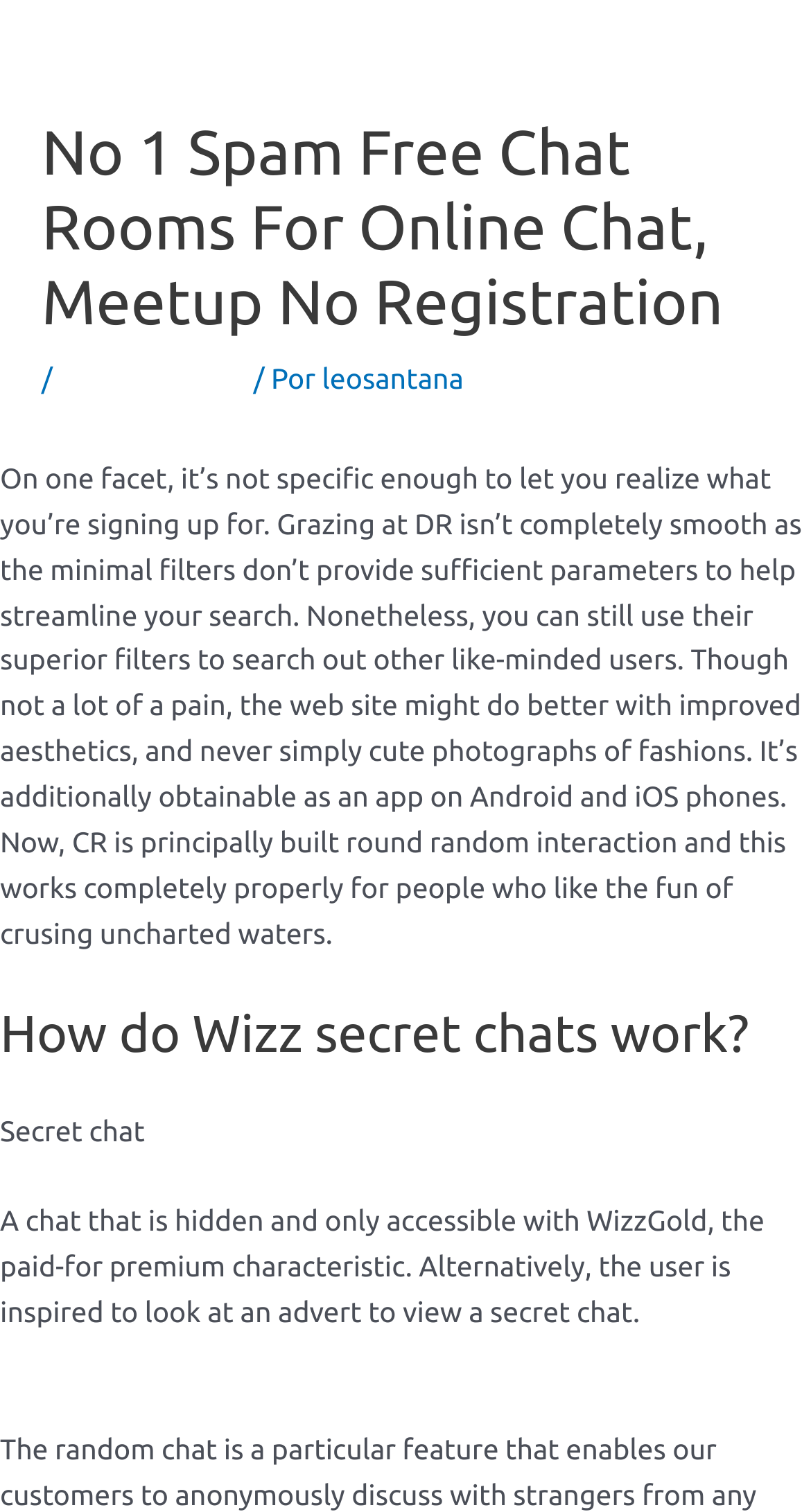What is the issue with the website's filters?
Use the image to give a comprehensive and detailed response to the question.

According to the text, the website's filters are not sufficient, as the minimal filters don't provide enough parameters to help streamline user searches. This suggests that the website's filtering system could be improved to provide more specific and relevant results.